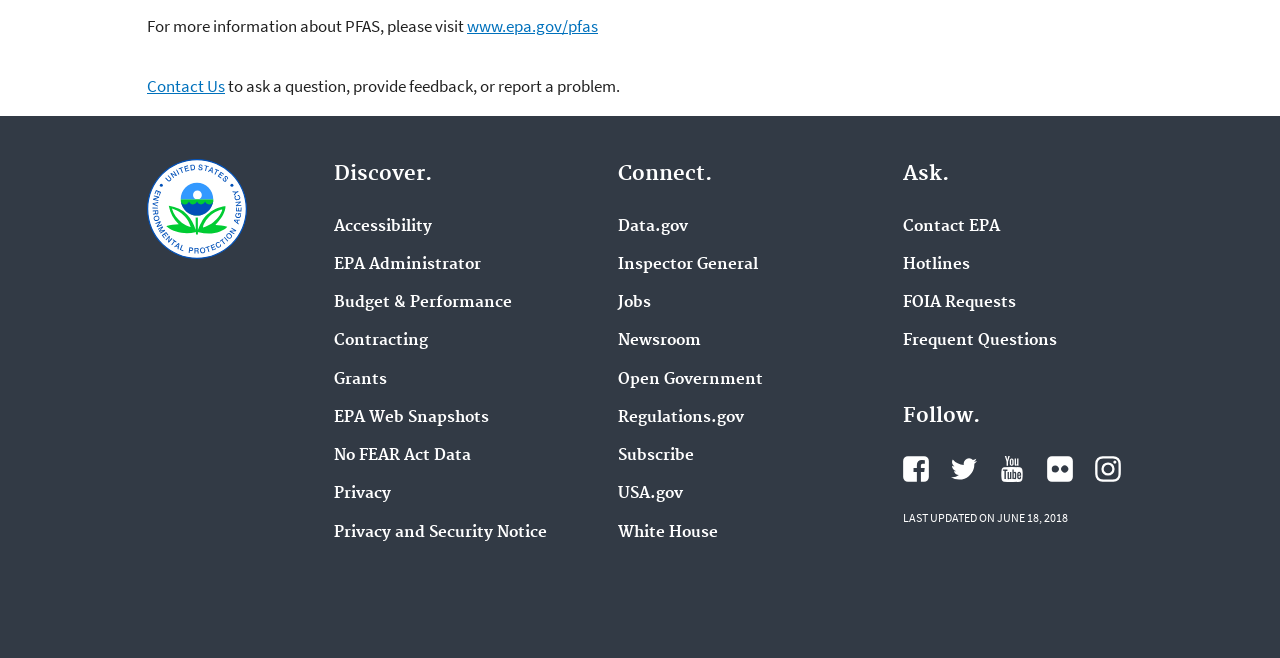What is the purpose of the 'Discover' section?
Based on the screenshot, give a detailed explanation to answer the question.

The 'Discover' section appears to be a gateway to explore various topics related to the EPA, as it contains links to different EPA-related subjects such as Accessibility, EPA Administrator, Budget & Performance, and more.